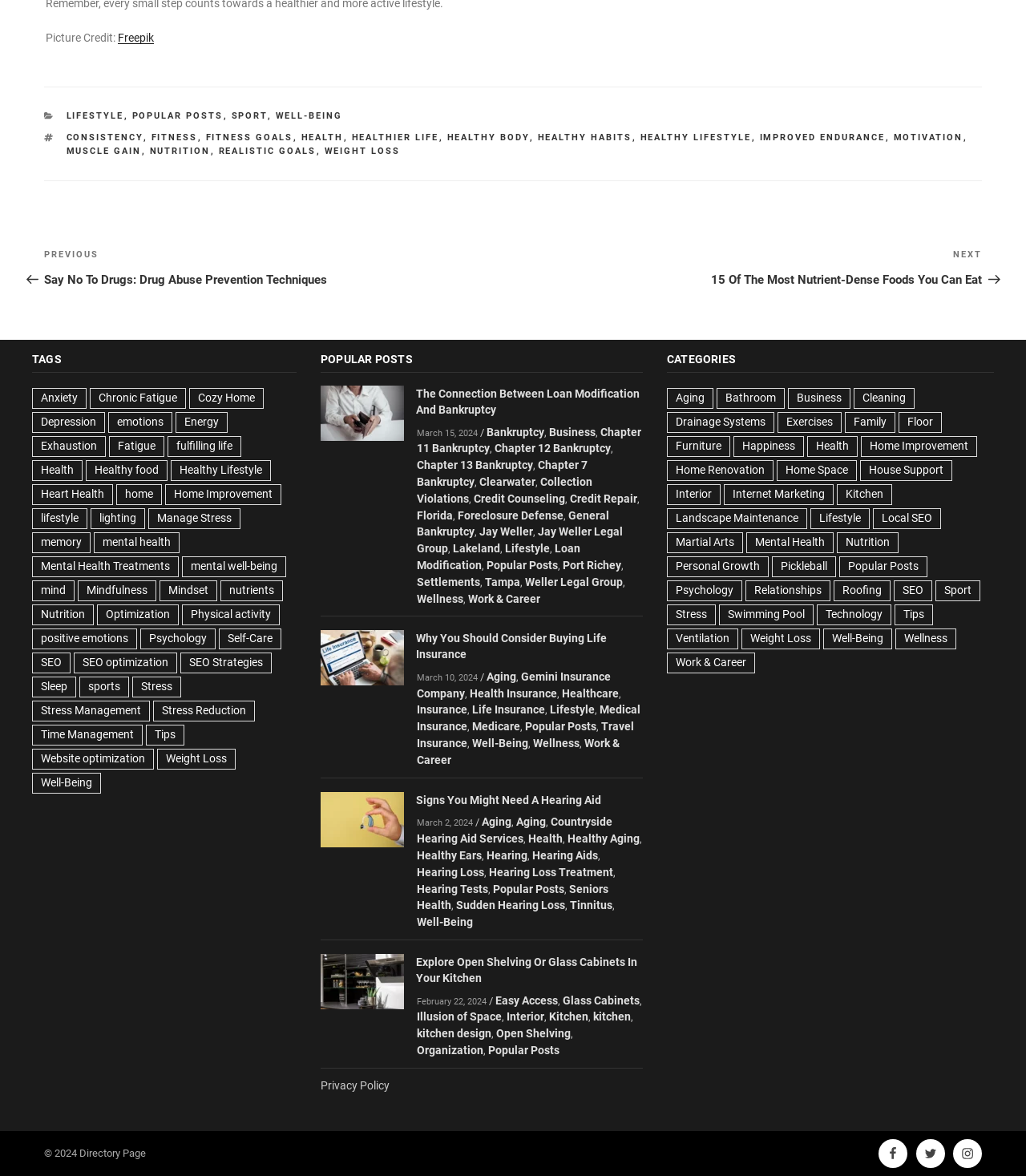Please identify the bounding box coordinates of the clickable area that will fulfill the following instruction: "Explore the 'HEALTHIER LIFE' tag". The coordinates should be in the format of four float numbers between 0 and 1, i.e., [left, top, right, bottom].

[0.343, 0.113, 0.428, 0.122]